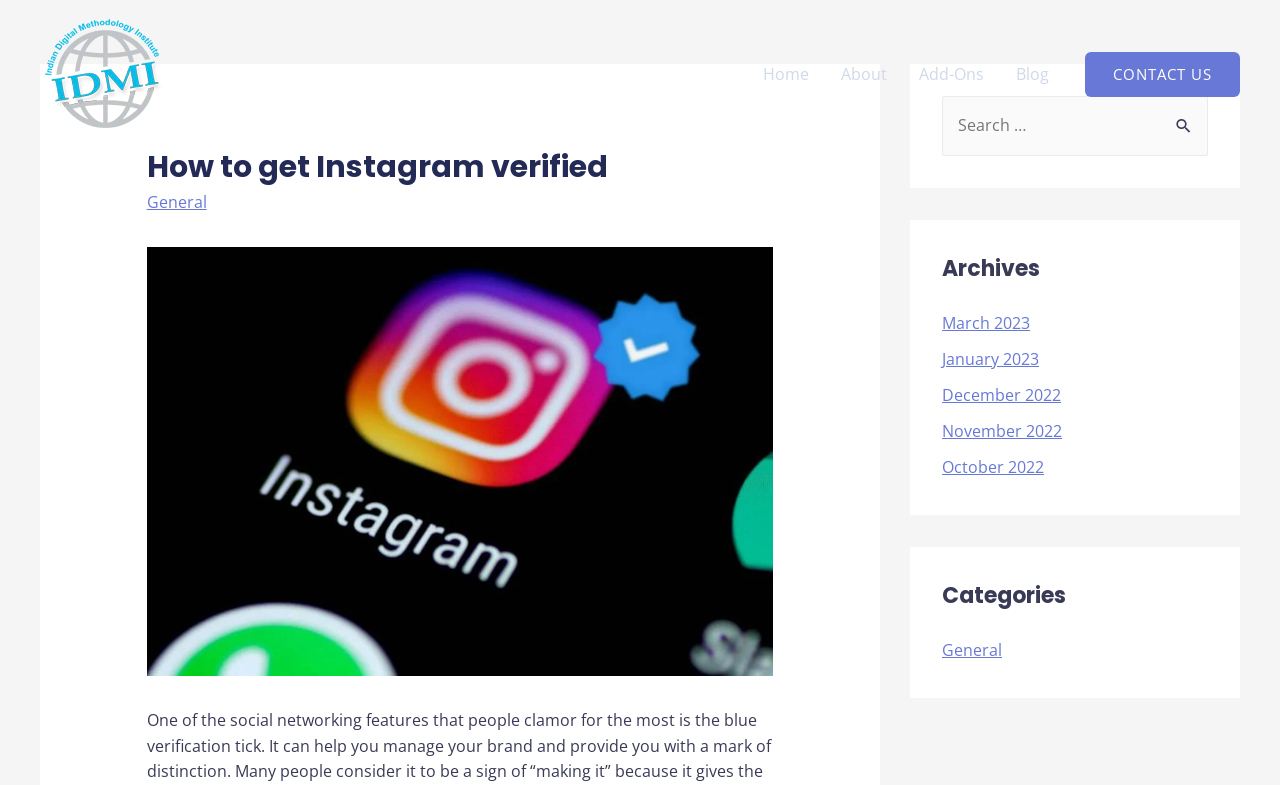Please identify the bounding box coordinates of the element's region that should be clicked to execute the following instruction: "contact us". The bounding box coordinates must be four float numbers between 0 and 1, i.e., [left, top, right, bottom].

[0.848, 0.066, 0.969, 0.123]